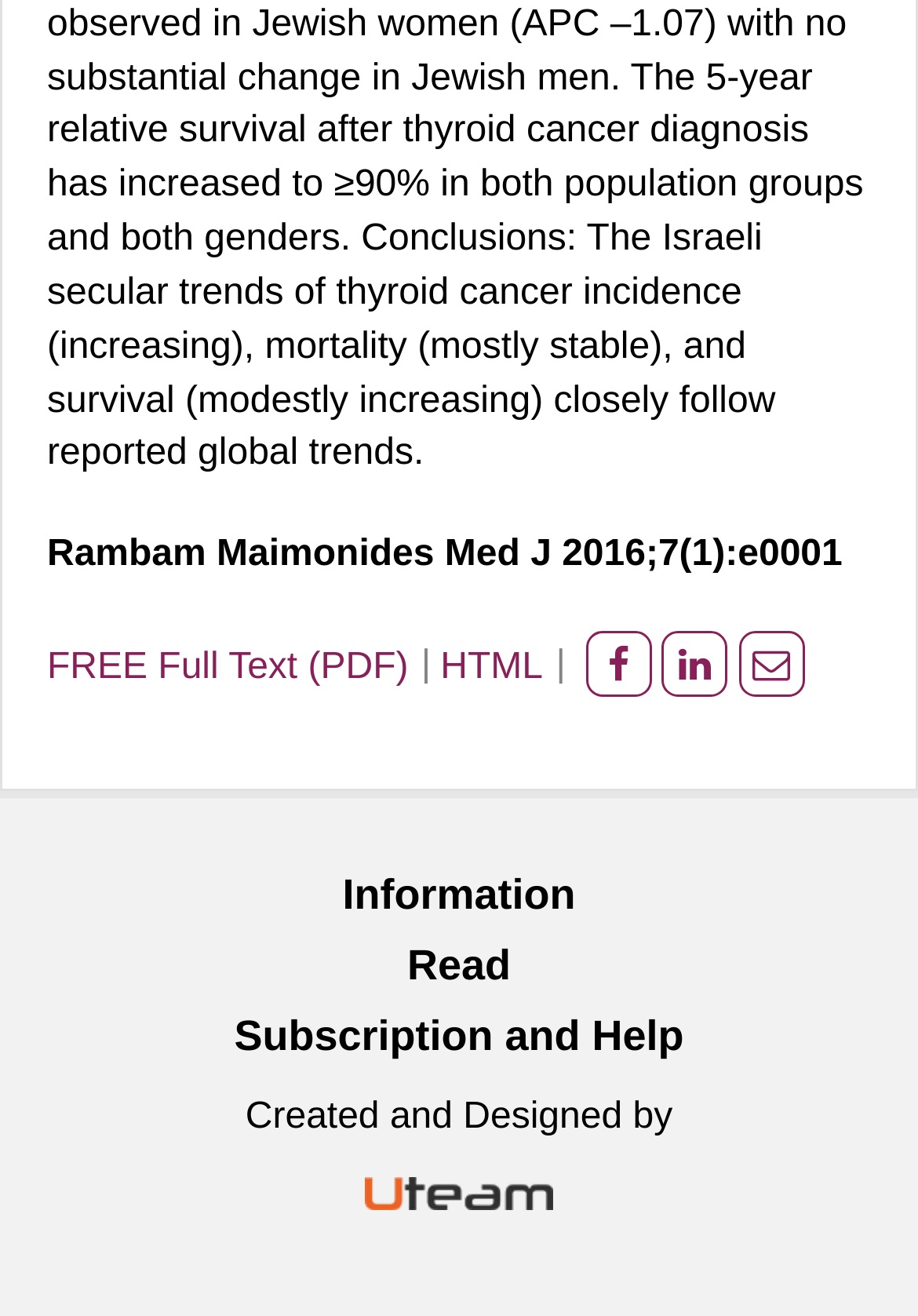Please provide a one-word or phrase answer to the question: 
What is the title of the article?

Rambam Maimonides Med J 2016;7(1):e0001